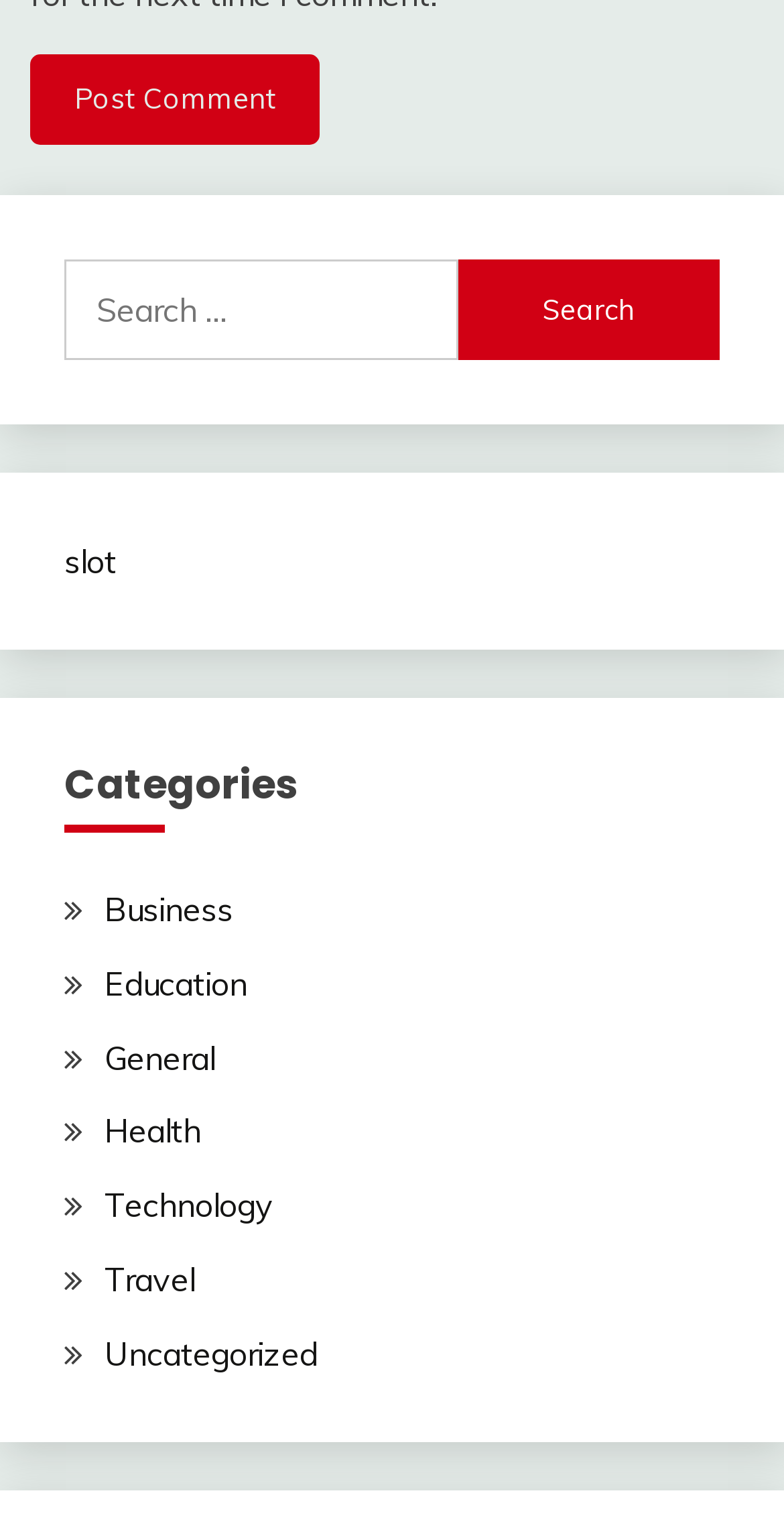What is the position of the 'Search' button?
Using the image, provide a concise answer in one word or a short phrase.

Right of the search box